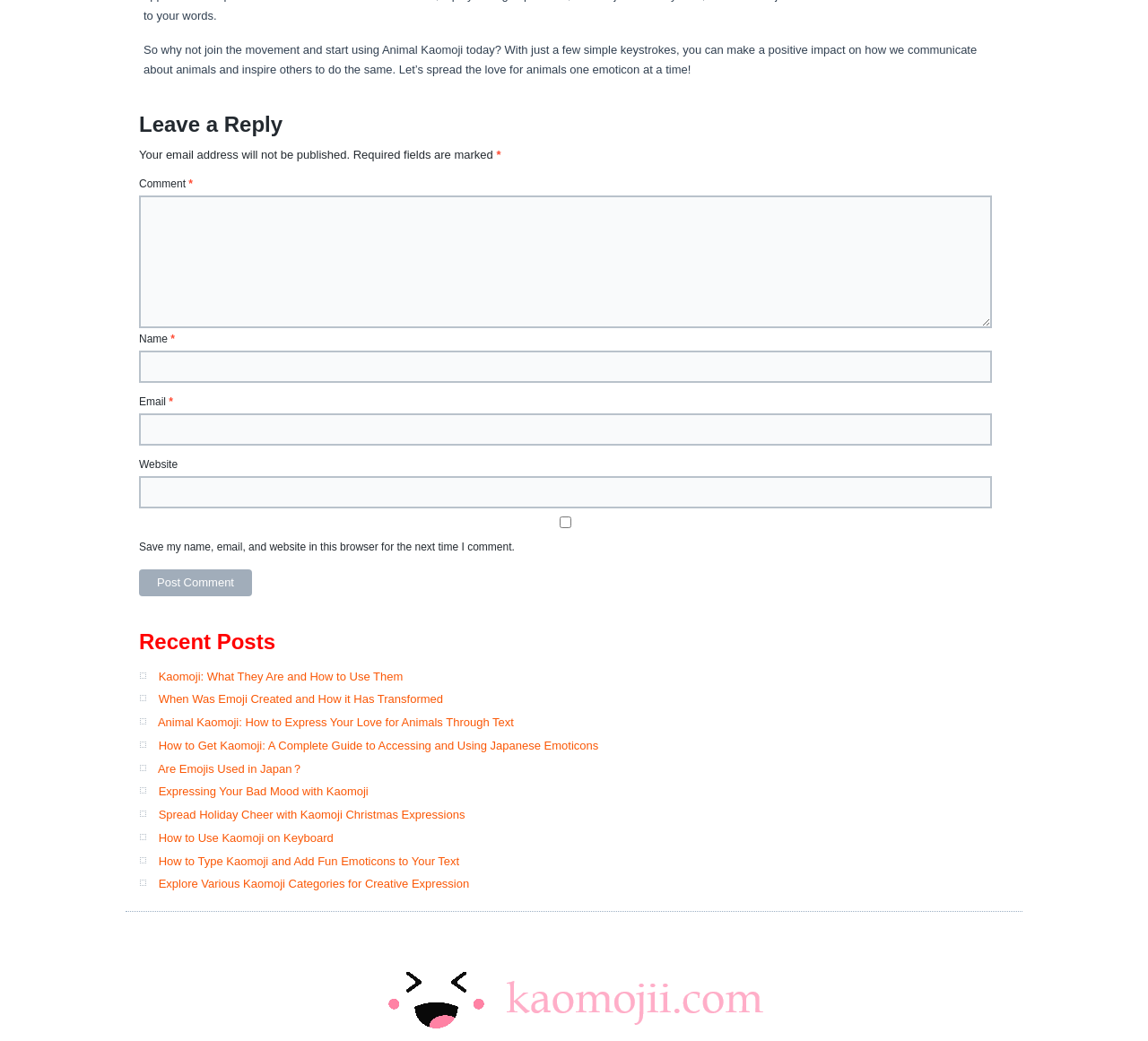Answer the question briefly using a single word or phrase: 
What is the topic of the recent posts?

Kaomoji and Emojis